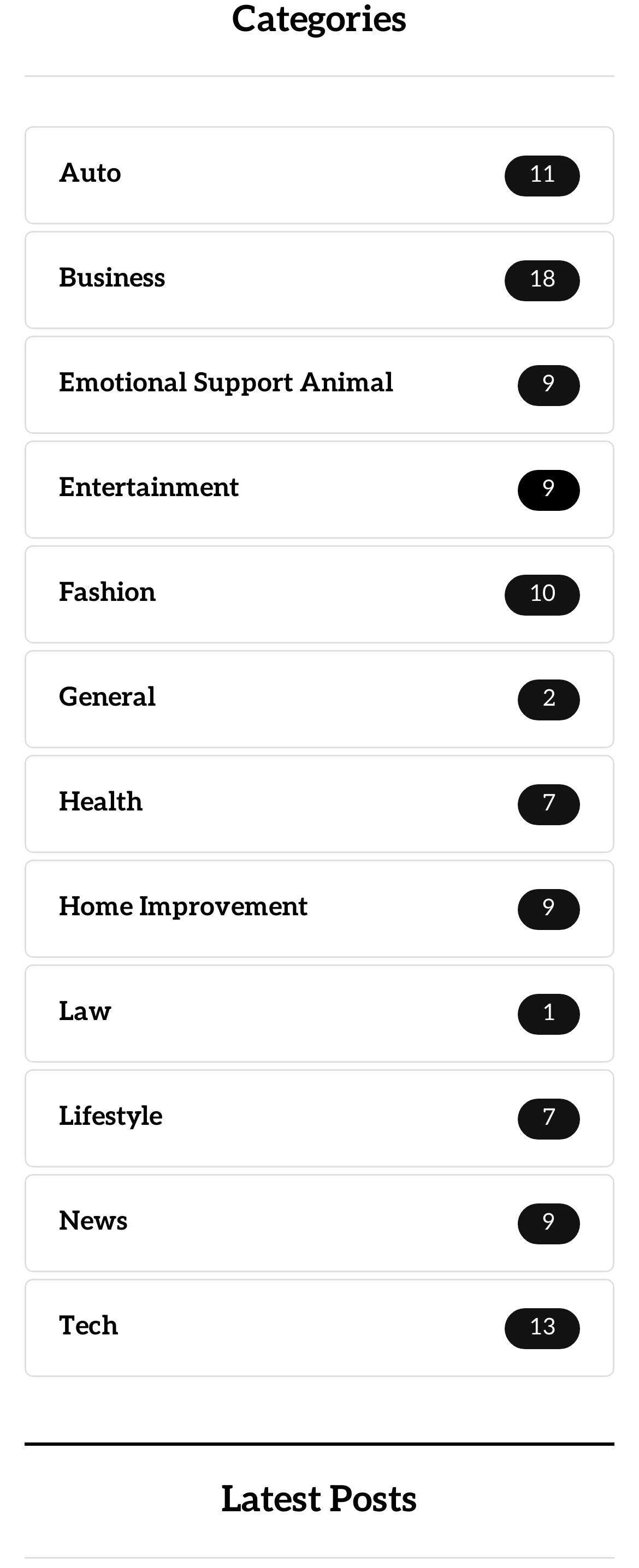Please find the bounding box coordinates of the element's region to be clicked to carry out this instruction: "click on Auto 11".

[0.038, 0.081, 0.962, 0.143]